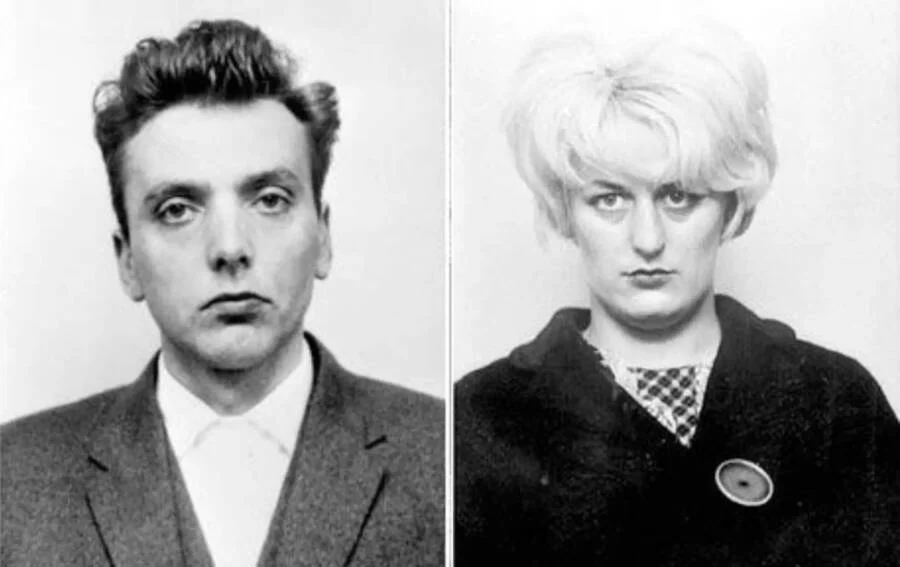What is the name of the woman in the image?
Use the information from the image to give a detailed answer to the question.

The caption describes the woman beside Ian Brady as Myra Hindley, who aided Brady in luring the victims and was complicit in the heinous acts.